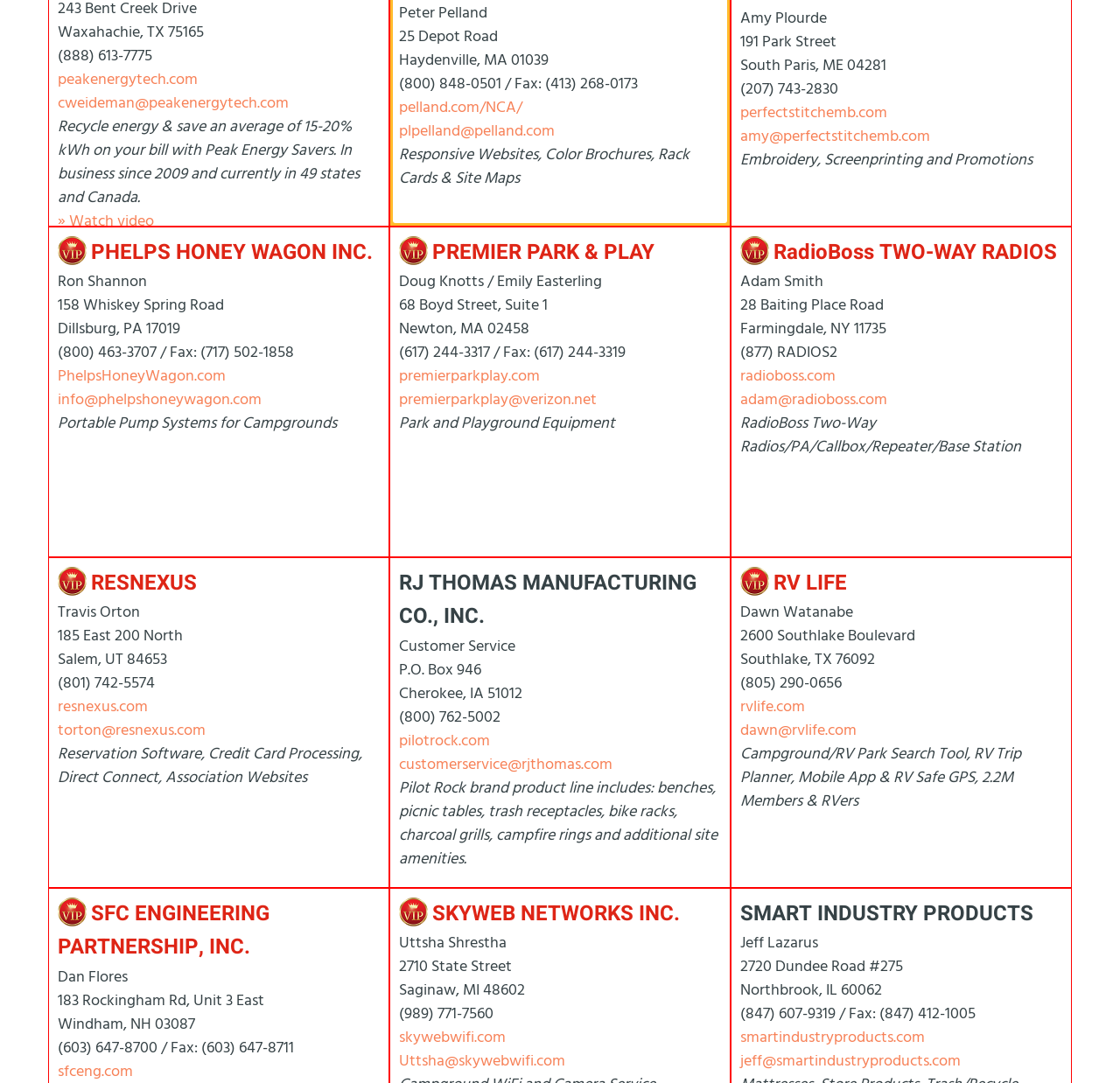What is the name of the person associated with RadioBoss Two-Way Radios?
Give a comprehensive and detailed explanation for the question.

I found the name of the person associated with RadioBoss Two-Way Radios by looking at the section of the webpage dedicated to the company, where its contact information is listed.